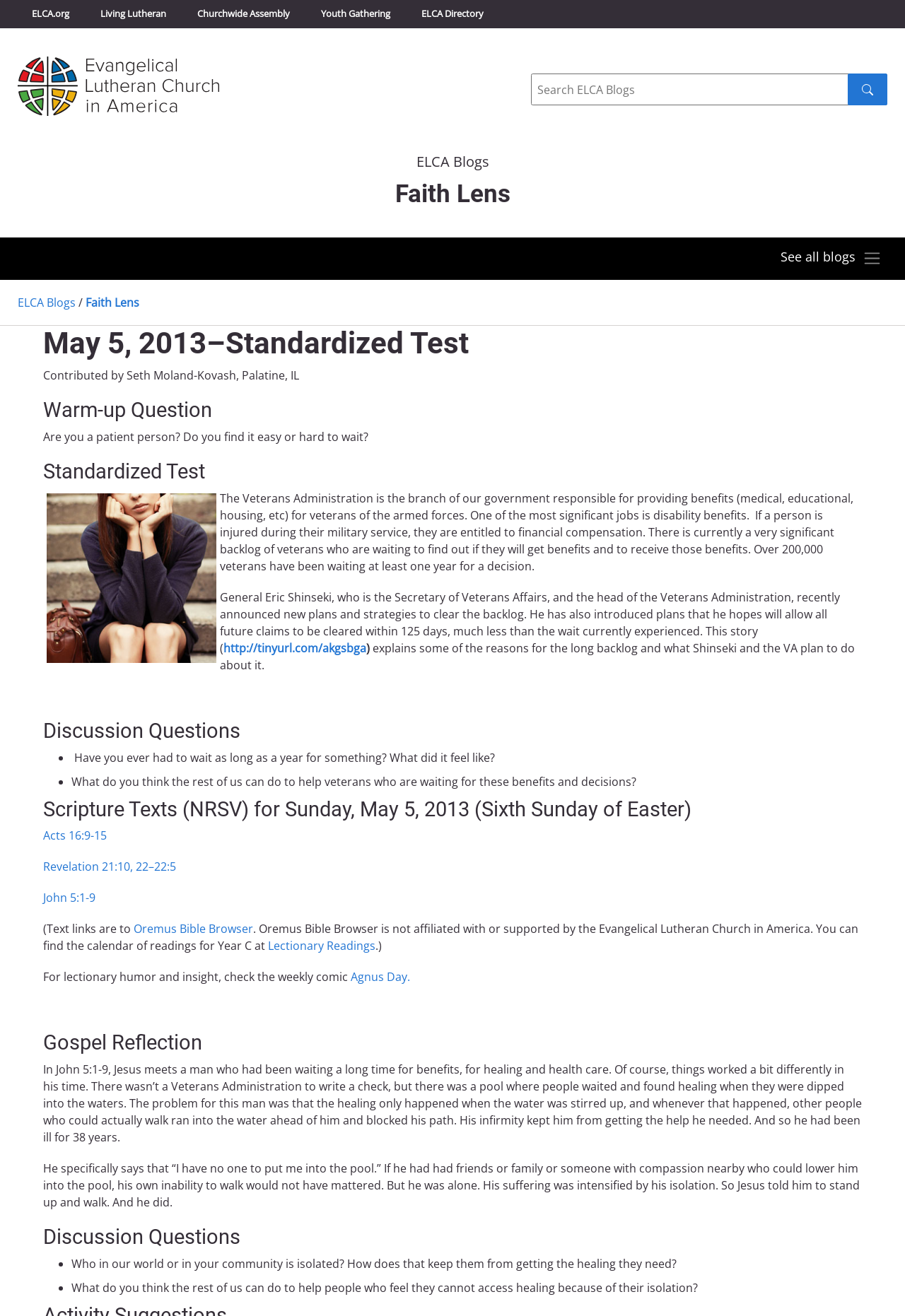Identify the coordinates of the bounding box for the element described below: "alt="Kind to your mind Liverpool"". Return the coordinates as four float numbers between 0 and 1: [left, top, right, bottom].

None